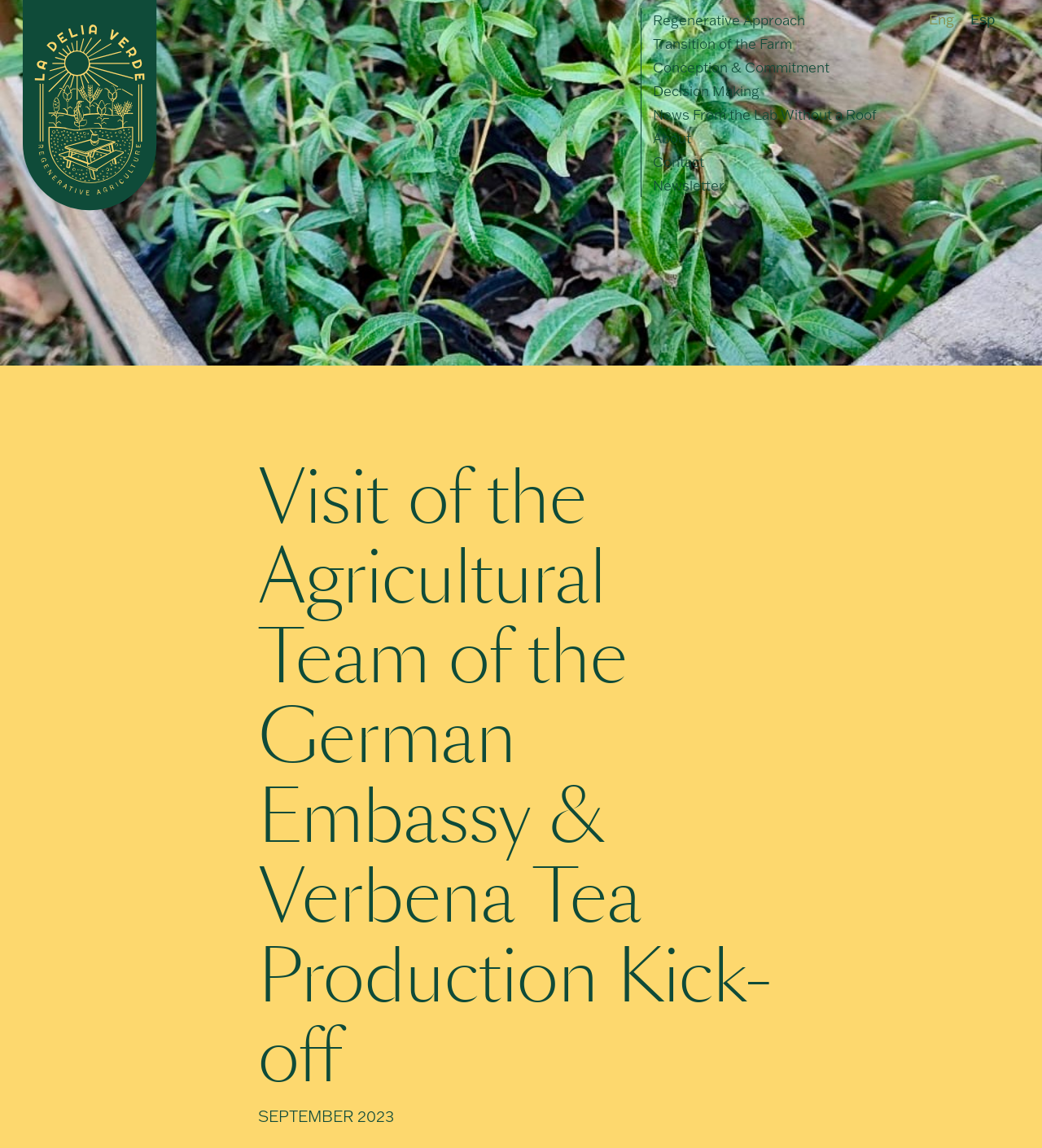Find the bounding box coordinates corresponding to the UI element with the description: "parent_node: La Delia Verde". The coordinates should be formatted as [left, top, right, bottom], with values as floats between 0 and 1.

[0.02, 0.0, 0.156, 0.185]